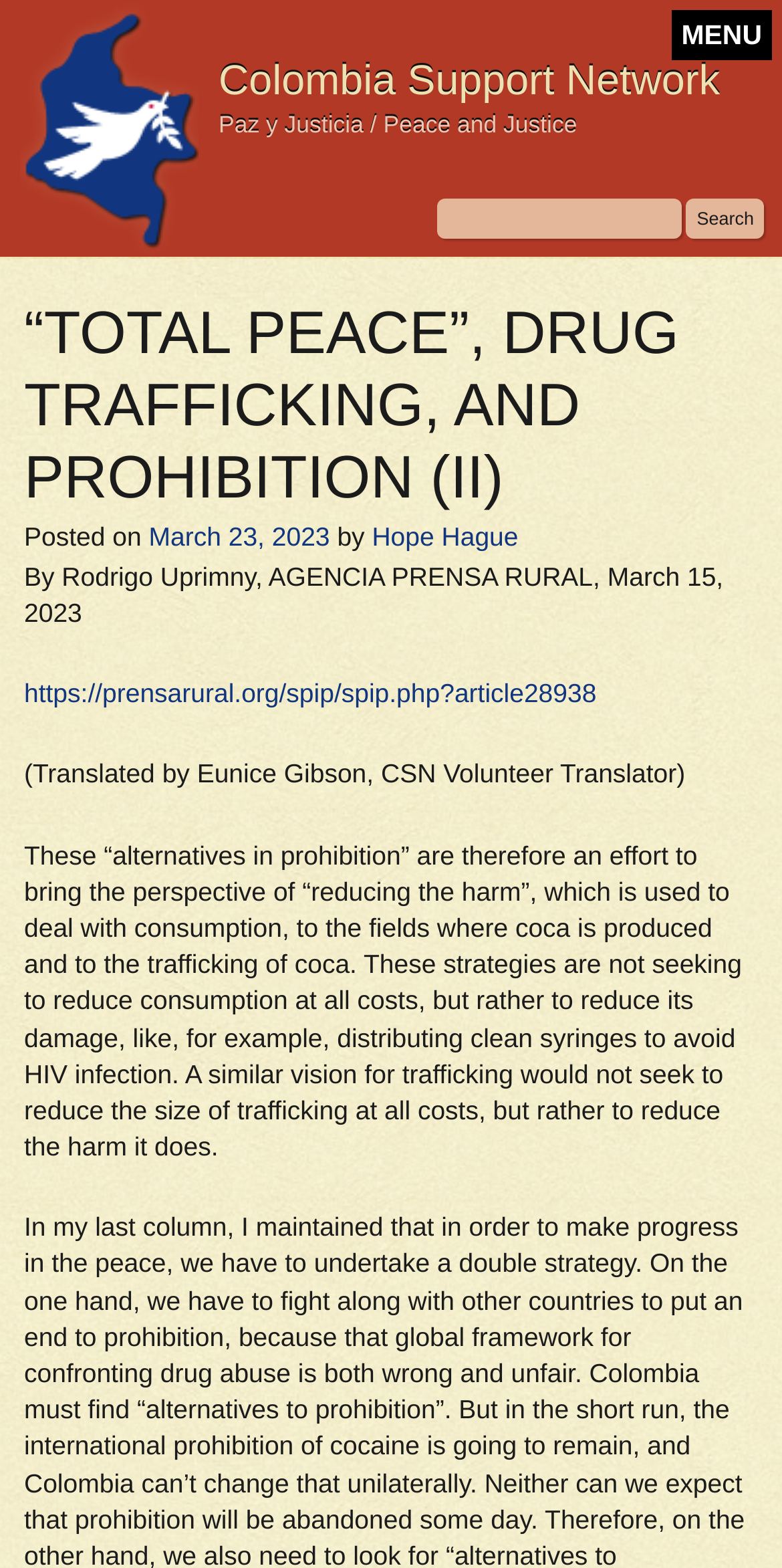Determine the main text heading of the webpage and provide its content.

Colombia Support Network